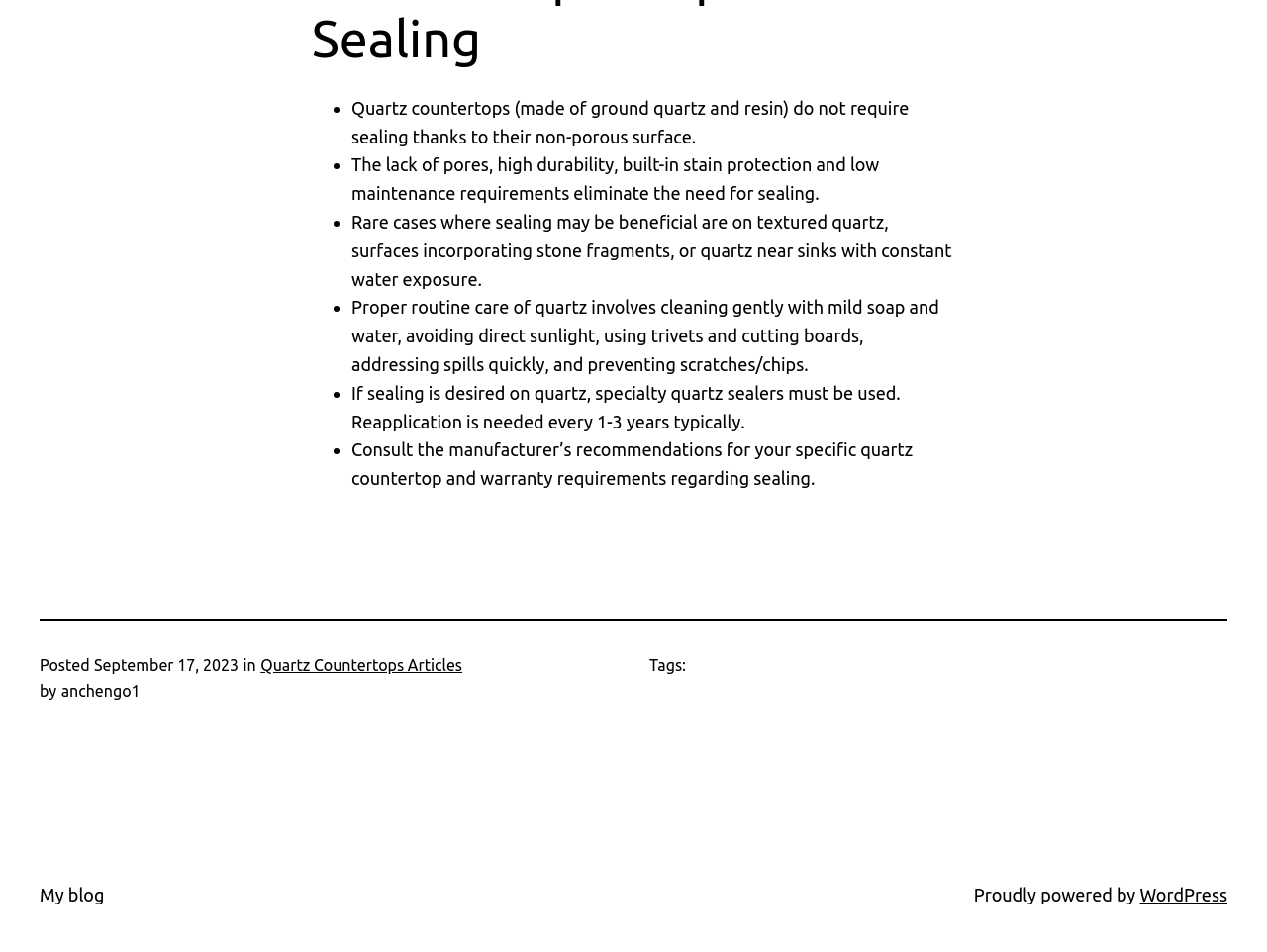Please reply to the following question with a single word or a short phrase:
Who is the author of this article?

anchengo1